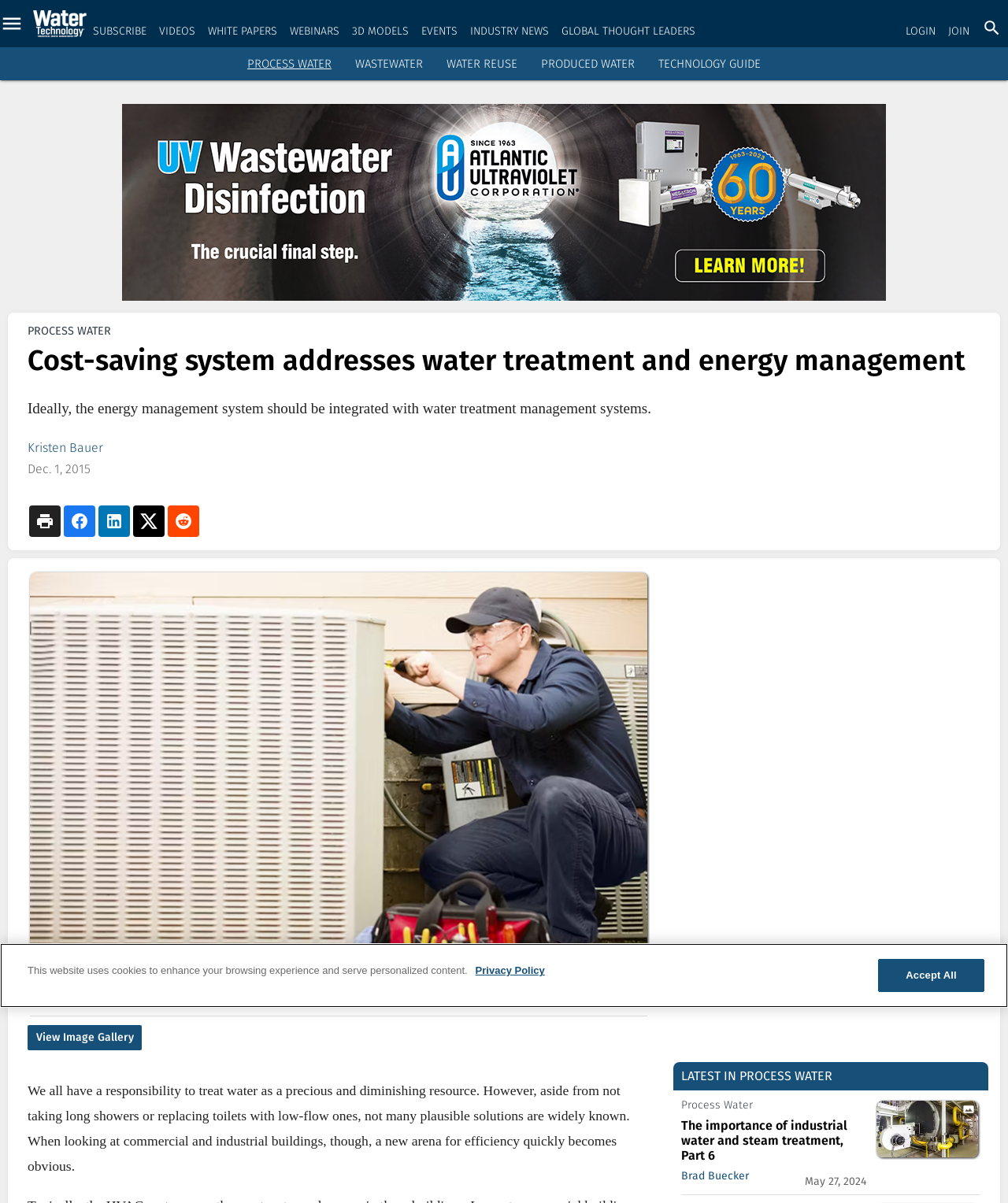What is the main topic of the webpage?
Provide an in-depth answer to the question, covering all aspects.

Based on the webpage's title and content, it appears to be focused on water technology, specifically addressing water treatment and energy management.